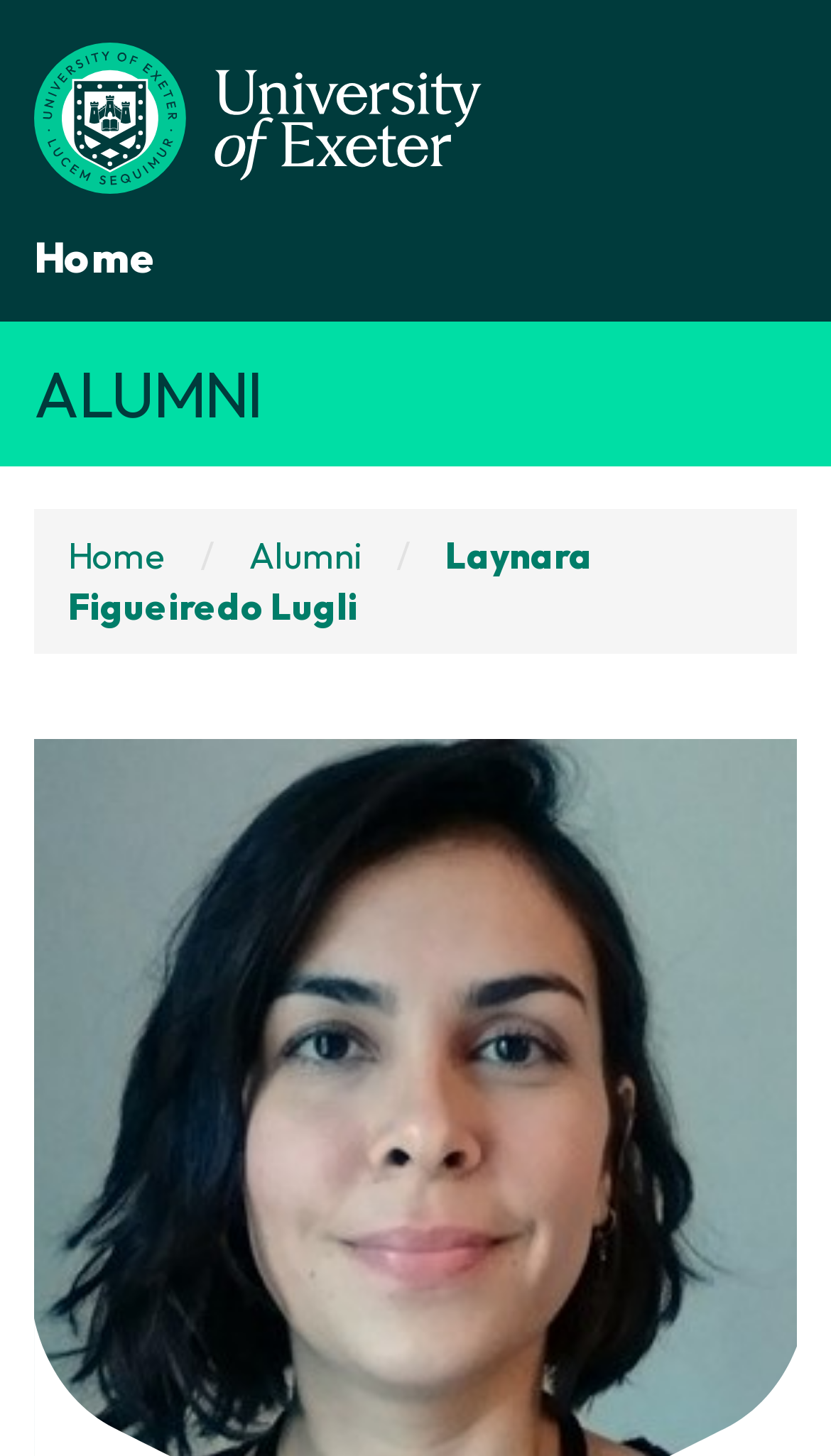Identify the bounding box coordinates of the HTML element based on this description: "Home".

[0.041, 0.158, 0.187, 0.195]